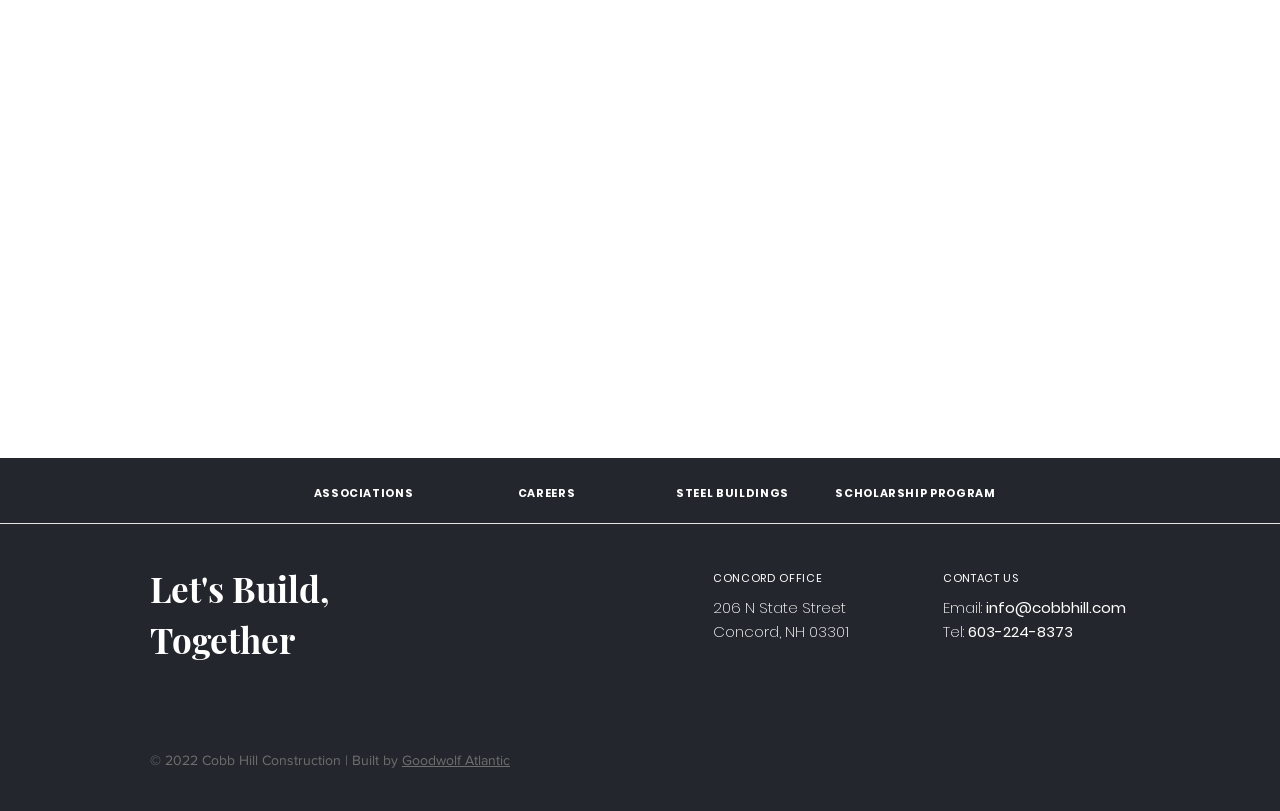Reply to the question with a brief word or phrase: What is the phone number?

603-224-8373